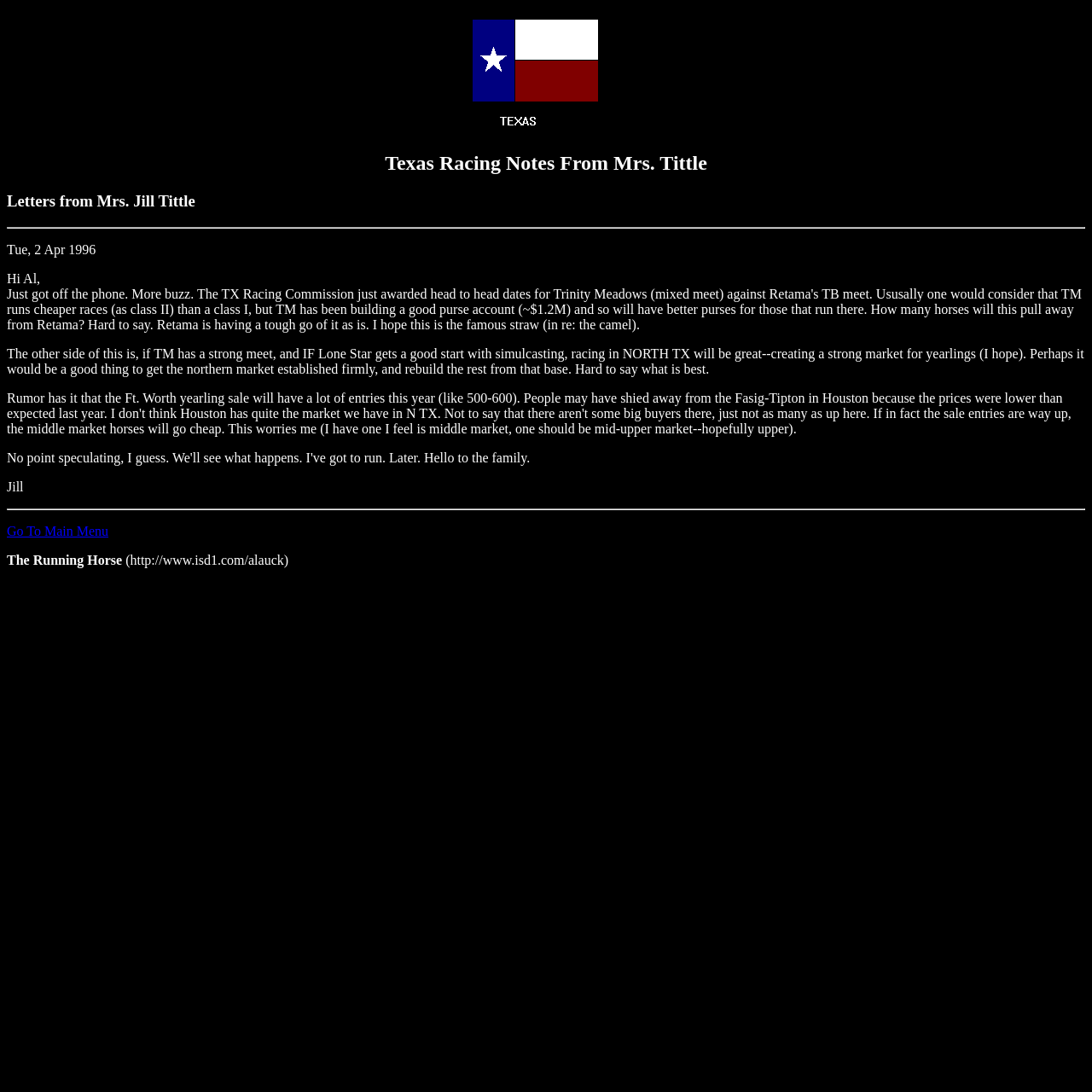From the image, can you give a detailed response to the question below:
What is the date mentioned in the webpage?

I found the date 'Tue, 2 Apr 1996' in the StaticText element with bounding box coordinates [0.006, 0.222, 0.088, 0.235].